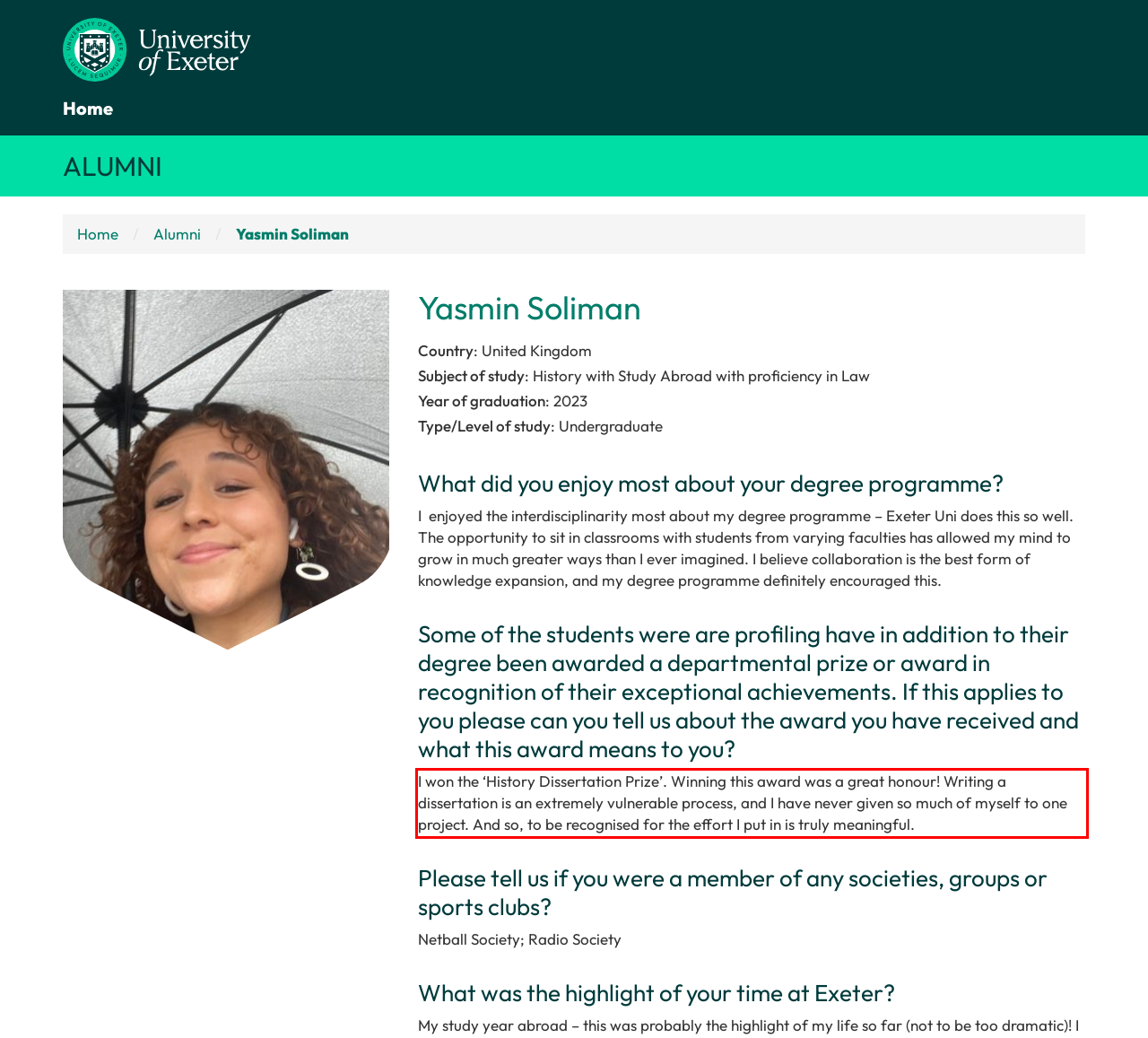Observe the screenshot of the webpage that includes a red rectangle bounding box. Conduct OCR on the content inside this red bounding box and generate the text.

I won the ‘History Dissertation Prize’. Winning this award was a great honour! Writing a dissertation is an extremely vulnerable process, and I have never given so much of myself to one project. And so, to be recognised for the effort I put in is truly meaningful.